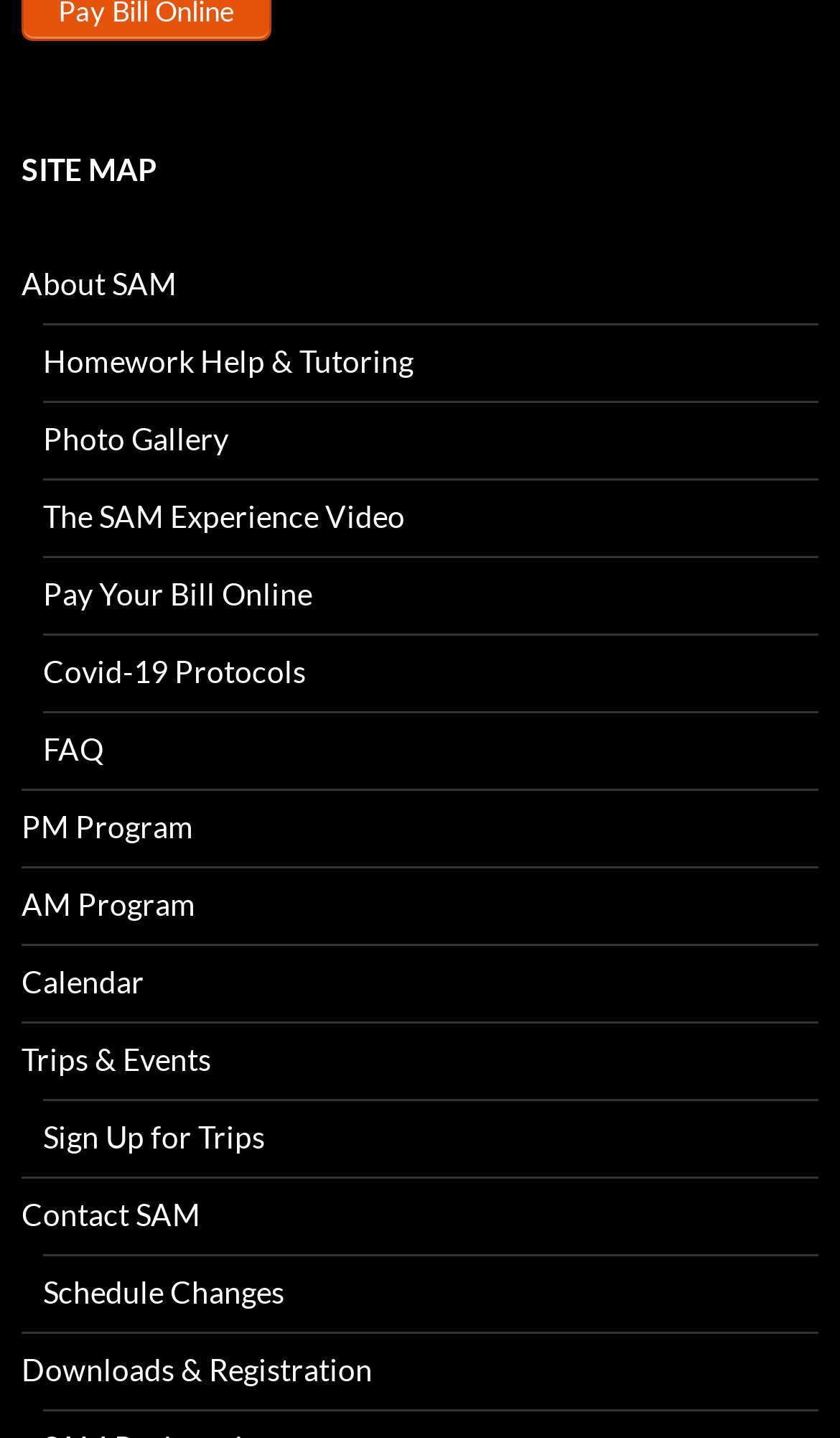Pinpoint the bounding box coordinates of the clickable area necessary to execute the following instruction: "View information about SAM". The coordinates should be given as four float numbers between 0 and 1, namely [left, top, right, bottom].

[0.026, 0.184, 0.21, 0.209]